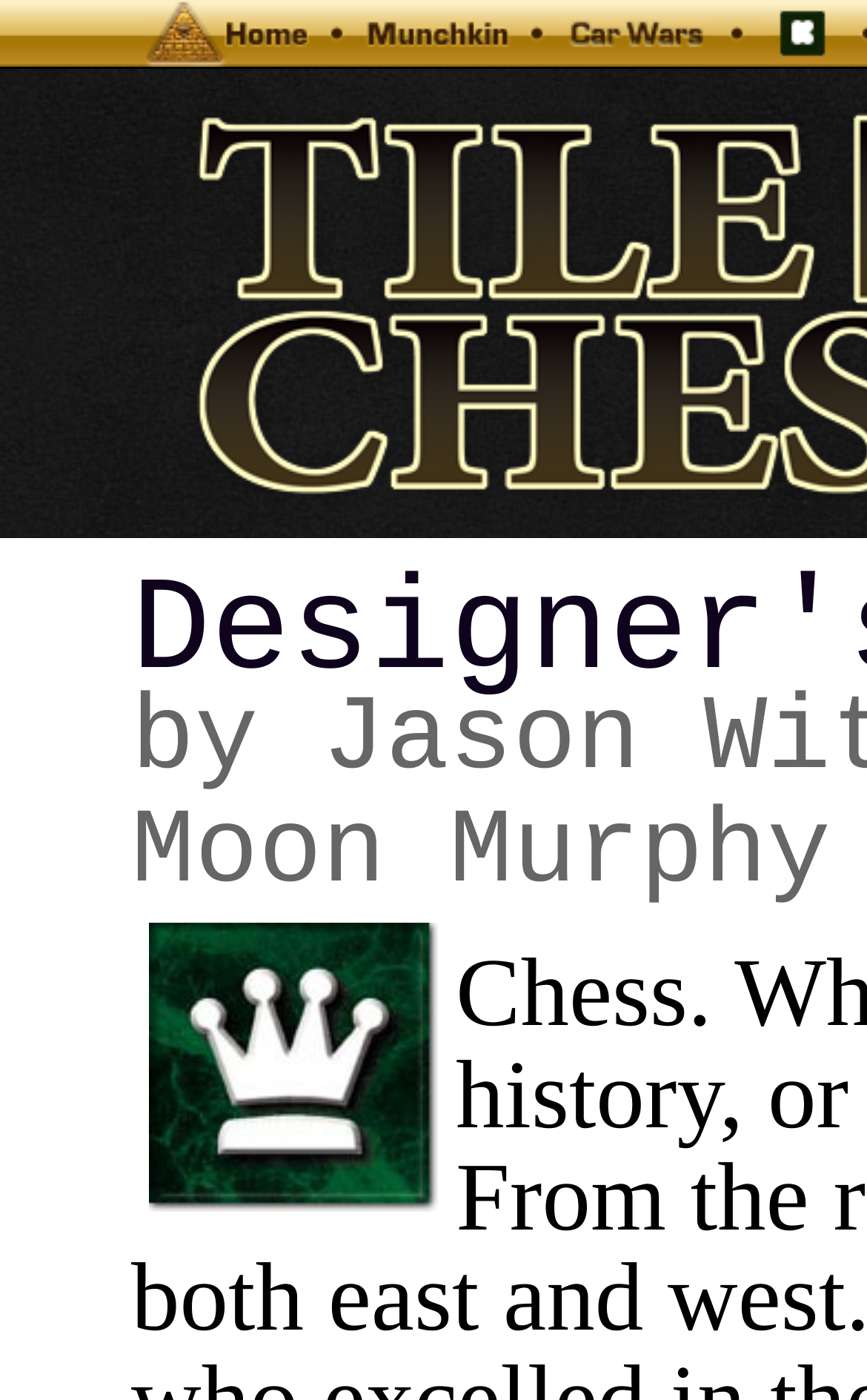What is the position of the 'Munchkin' link?
Refer to the image and respond with a one-word or short-phrase answer.

Second